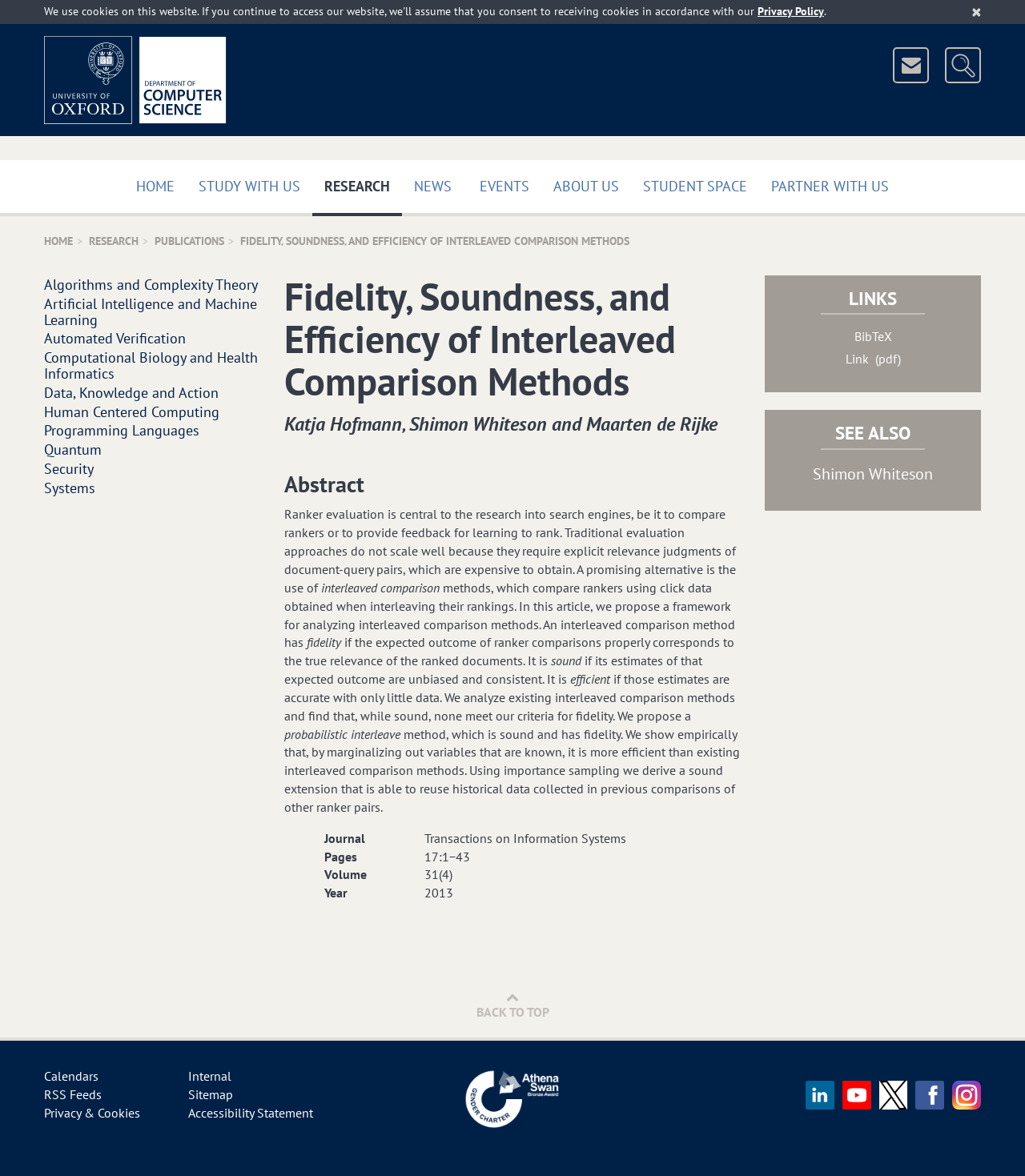Provide a short, one-word or phrase answer to the question below:
What is the title of the publication?

Fidelity‚ Soundness‚ and Efficiency of Interleaved Comparison Methods